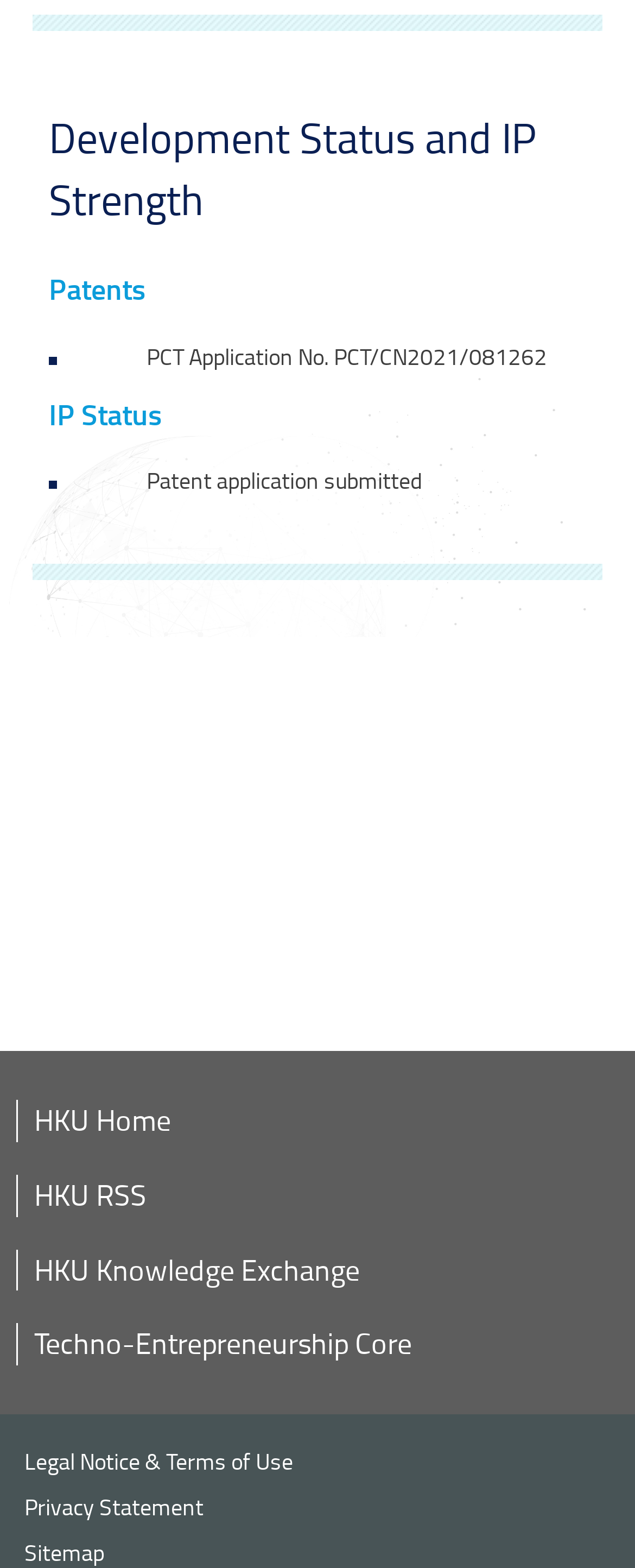Identify the bounding box coordinates for the element you need to click to achieve the following task: "View patent information". The coordinates must be four float values ranging from 0 to 1, formatted as [left, top, right, bottom].

[0.077, 0.173, 0.923, 0.196]